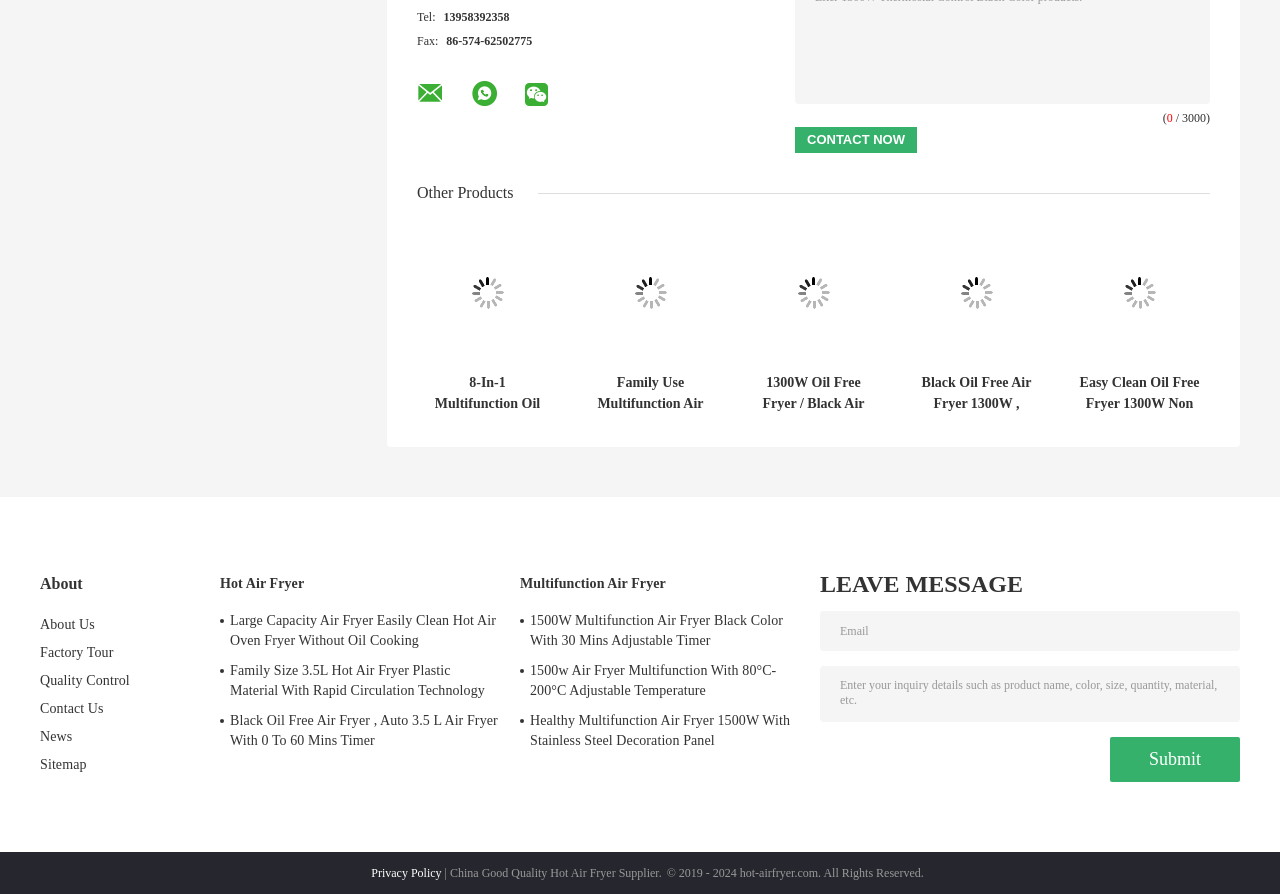Based on the visual content of the image, answer the question thoroughly: What is the phone number?

I found the phone number by looking at the top section of the webpage, where it says 'Tel:' followed by the number '13958392358'.